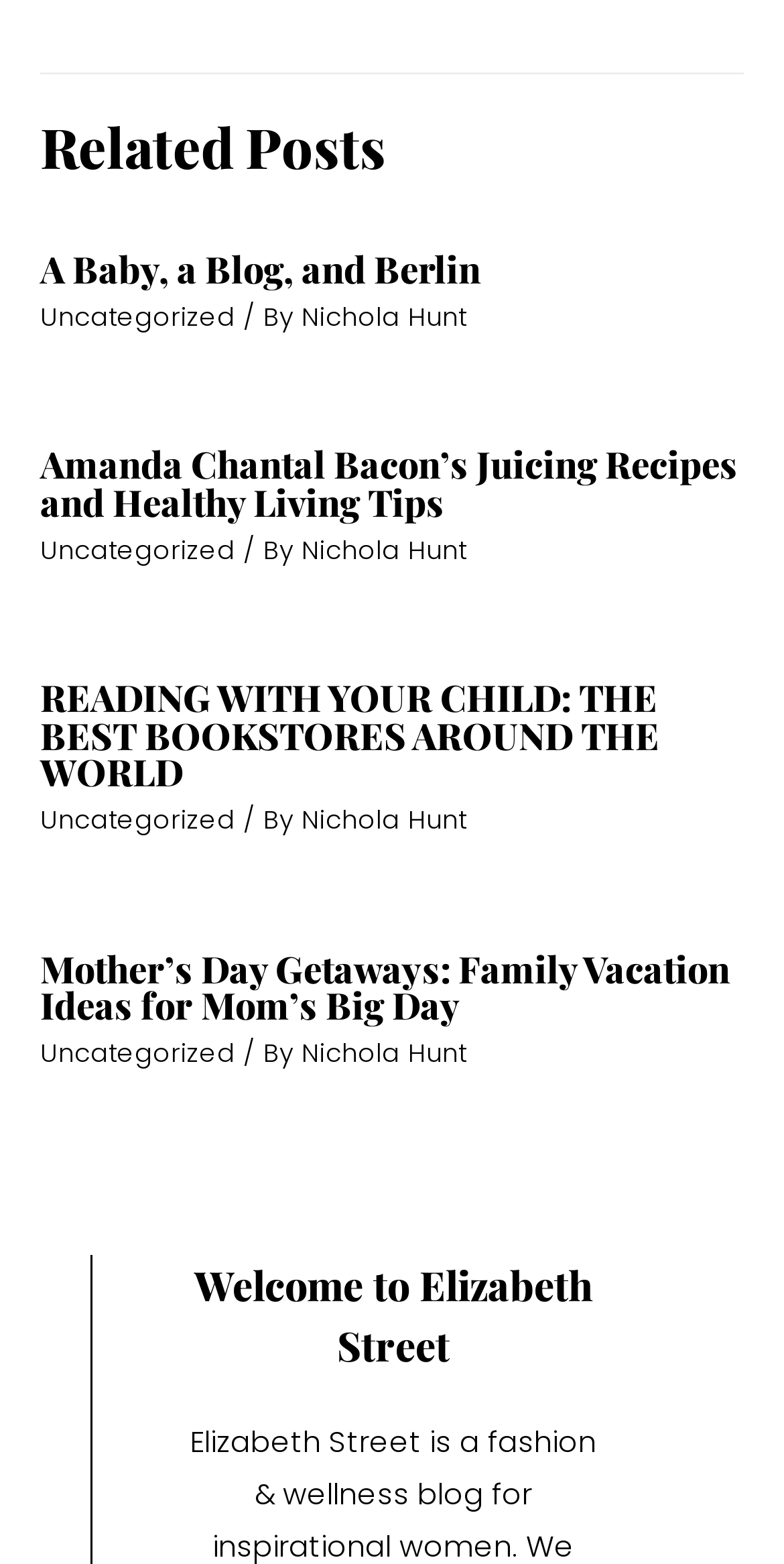Determine the bounding box coordinates of the element's region needed to click to follow the instruction: "explore article 'READING WITH YOUR CHILD: THE BEST BOOKSTORES AROUND THE WORLD'". Provide these coordinates as four float numbers between 0 and 1, formatted as [left, top, right, bottom].

[0.051, 0.43, 0.841, 0.509]